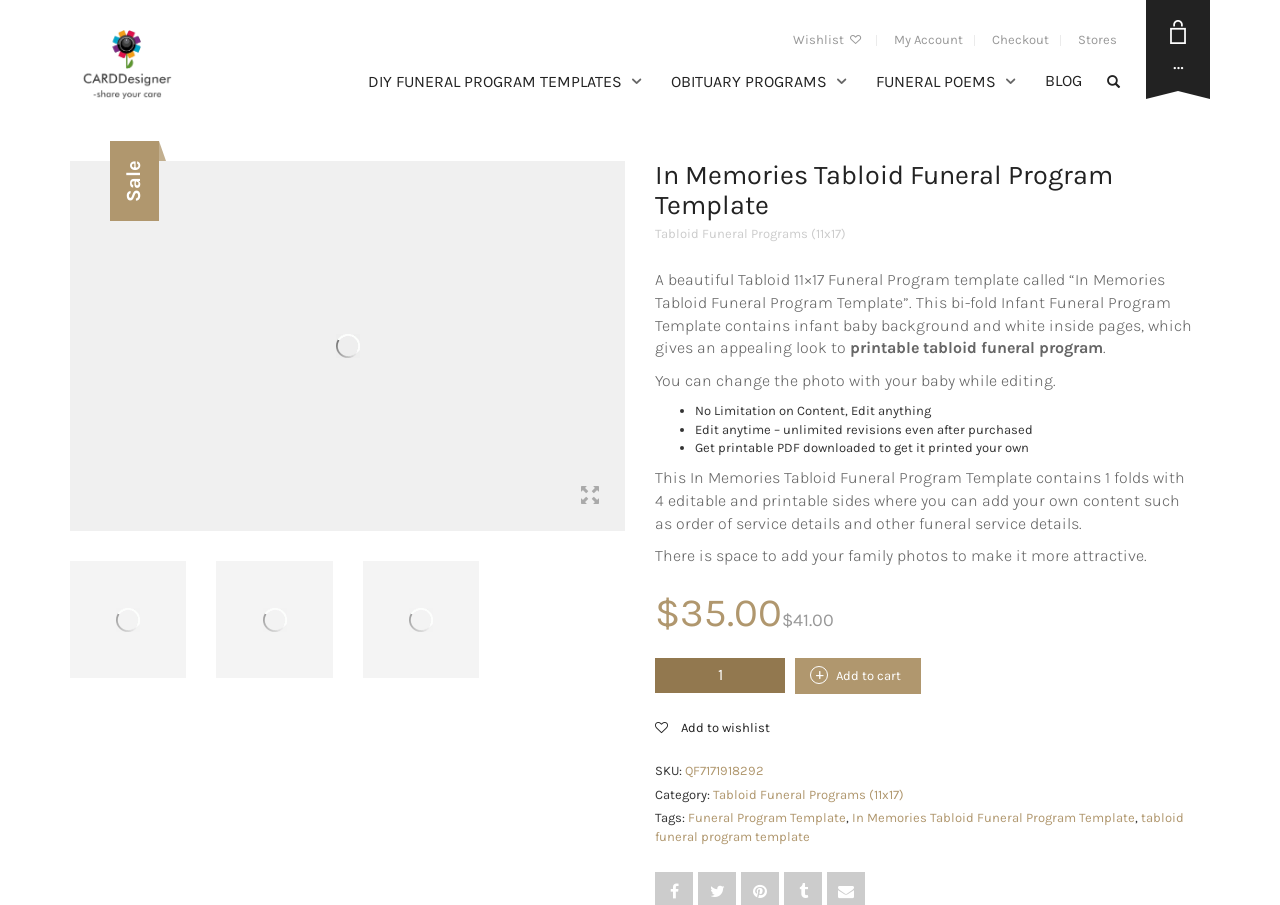Locate the bounding box coordinates of the clickable region necessary to complete the following instruction: "Add to cart". Provide the coordinates in the format of four float numbers between 0 and 1, i.e., [left, top, right, bottom].

[0.621, 0.727, 0.72, 0.767]